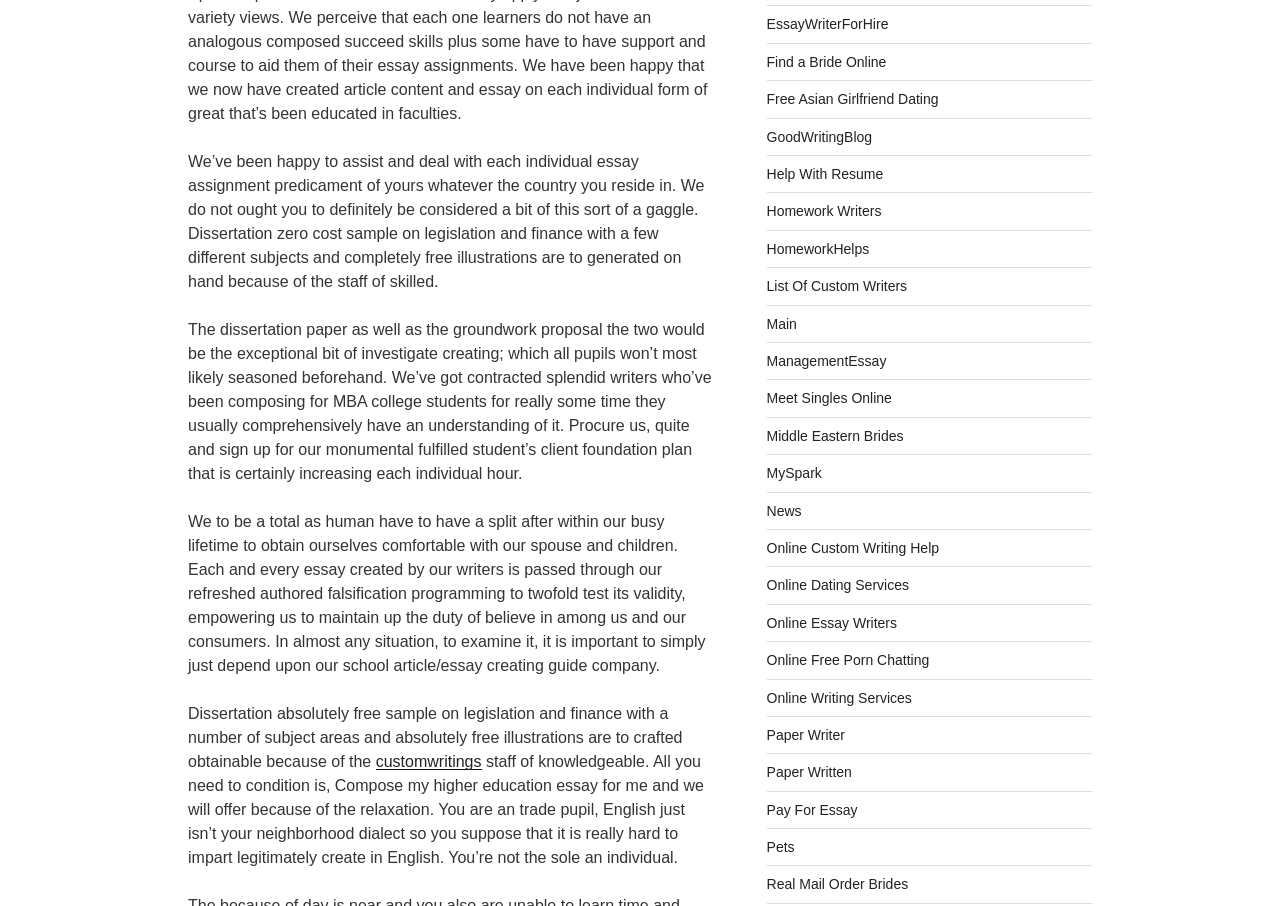What is the purpose of the writers mentioned on this webpage?
Deliver a detailed and extensive answer to the question.

According to the static text elements, the writers mentioned on this webpage are contracted to assist students with their essay assignments, particularly for MBA students.